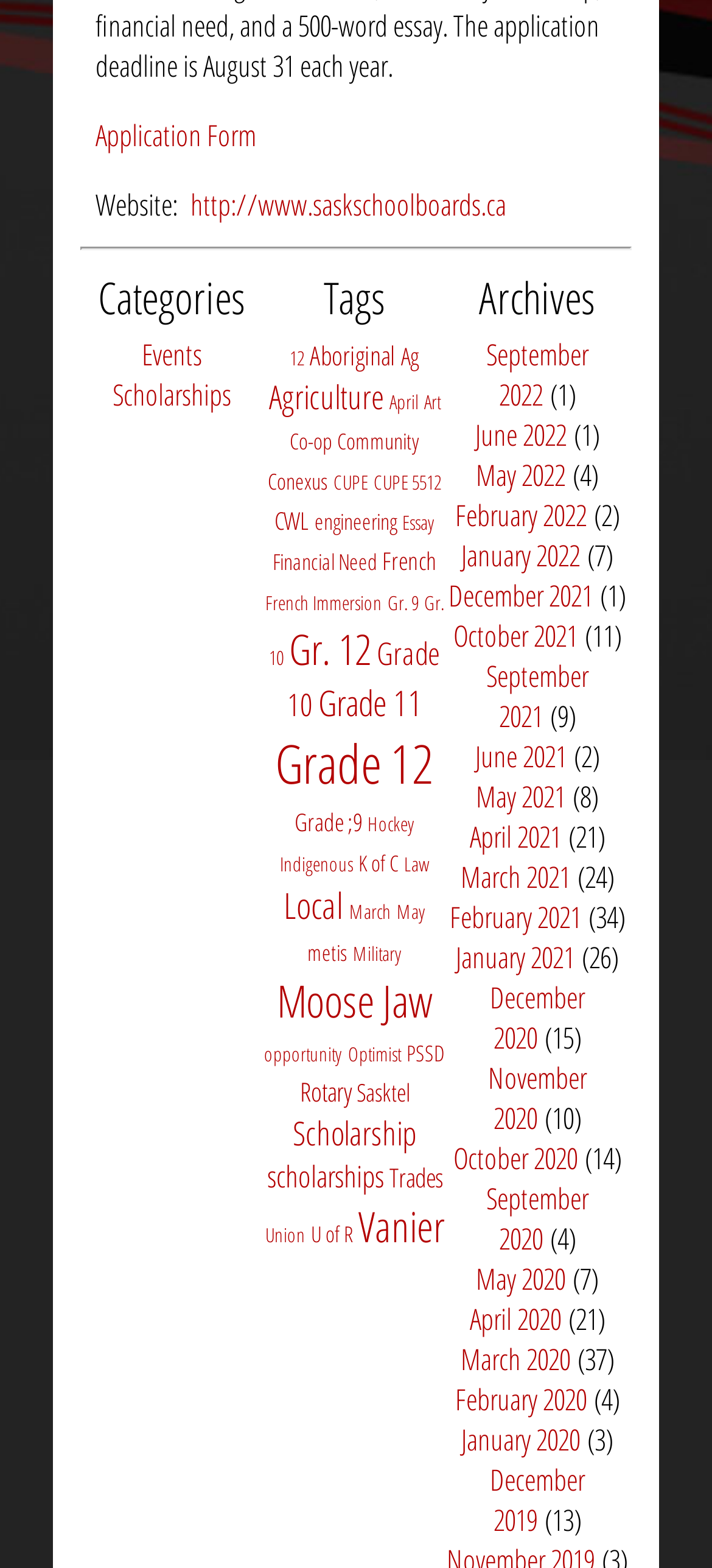Use a single word or phrase to answer the question:
What is the name of the website?

Sask School Boards